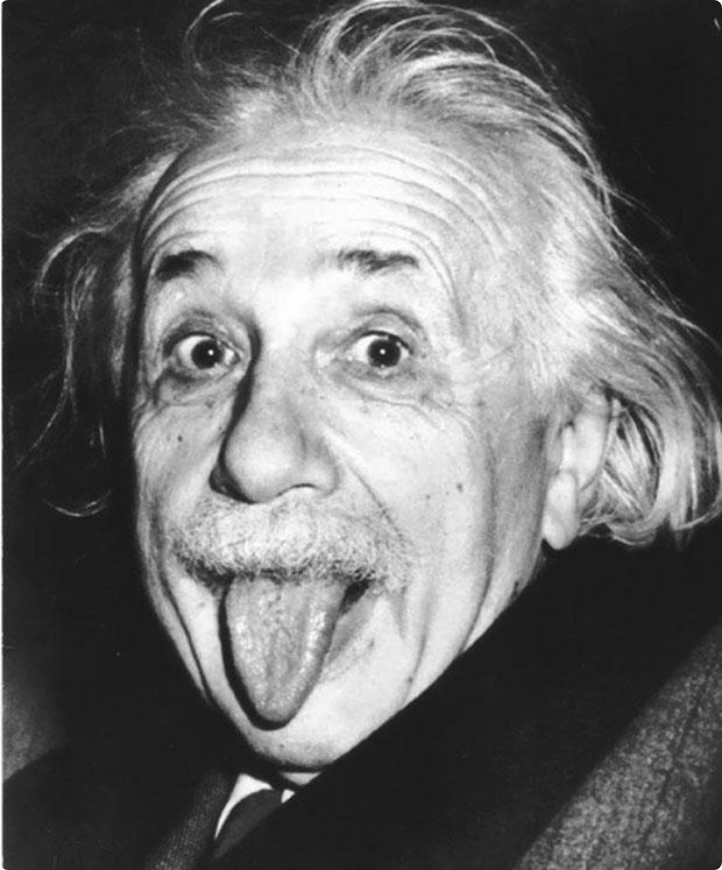What is the historical figure doing in the image? Using the information from the screenshot, answer with a single word or phrase.

Sticking out his tongue